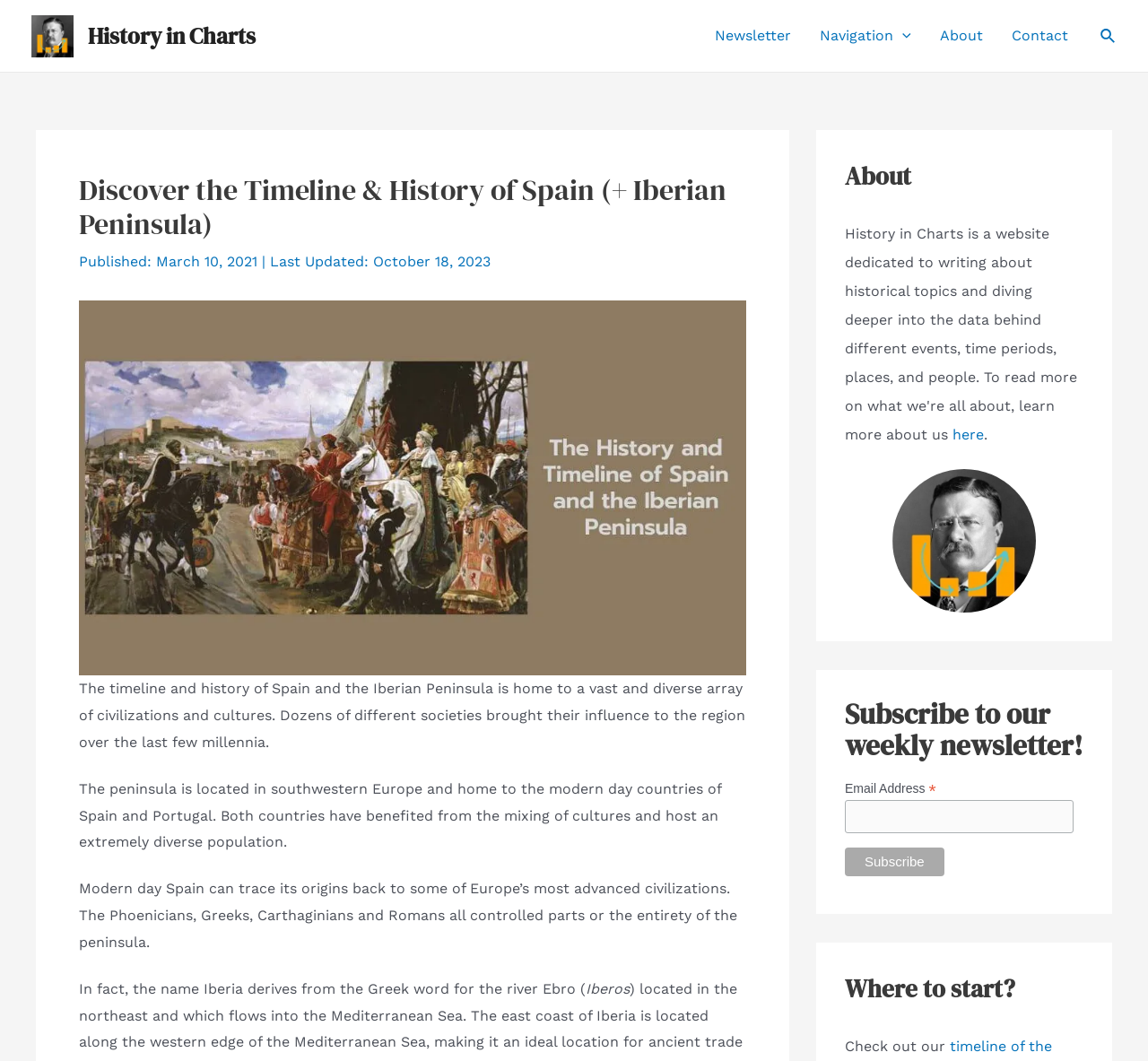Please specify the coordinates of the bounding box for the element that should be clicked to carry out this instruction: "Click on the 'History in Charts' link". The coordinates must be four float numbers between 0 and 1, formatted as [left, top, right, bottom].

[0.027, 0.025, 0.064, 0.041]